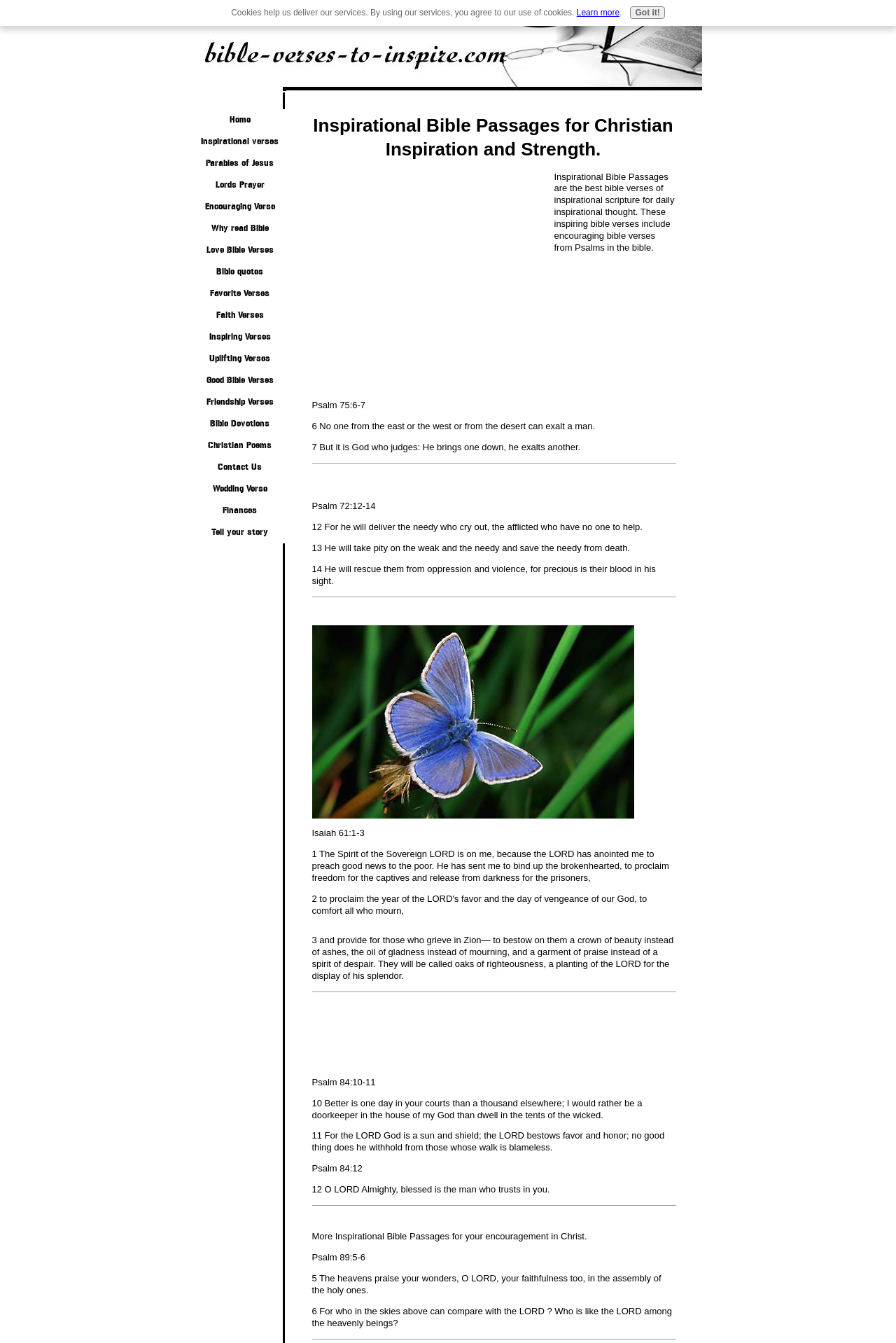Could you provide the bounding box coordinates for the portion of the screen to click to complete this instruction: "Explore the 'Love Bible Verses' section"?

[0.217, 0.178, 0.318, 0.194]